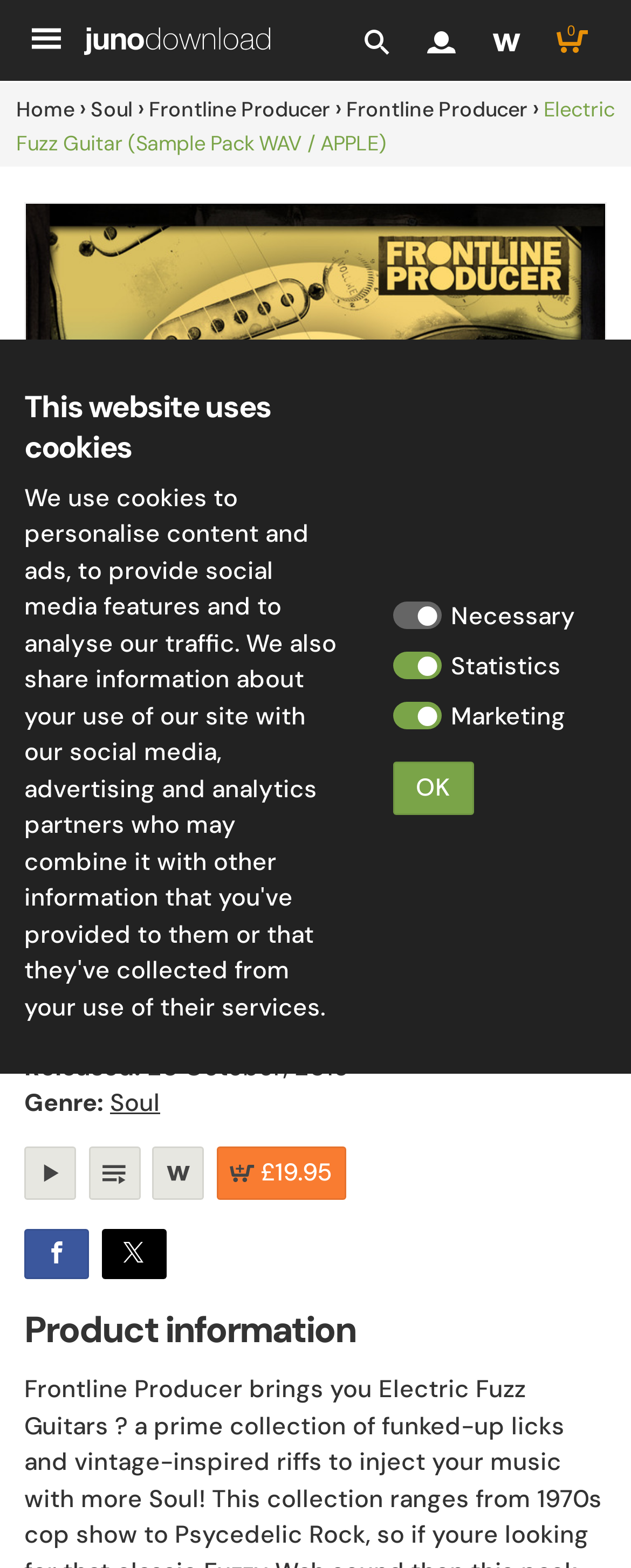Can you give a detailed response to the following question using the information from the image? What is the genre of the sample pack?

I found the answer by looking at the StaticText element that says 'Genre:' and the link element next to it that says 'Soul', which is likely to be the genre of the sample pack.